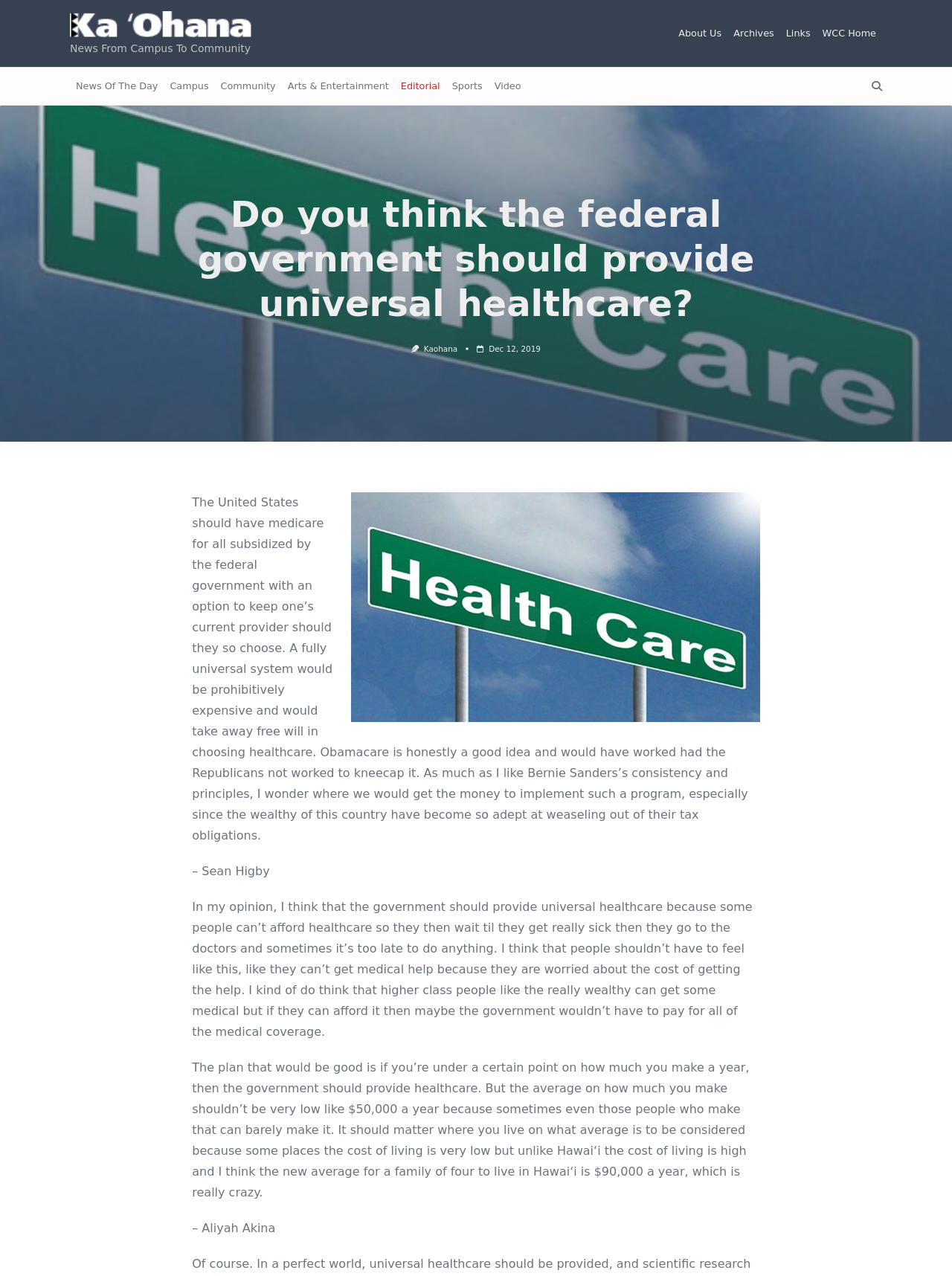What is the principal heading displayed on the webpage?

Do you think the federal government should provide universal healthcare?